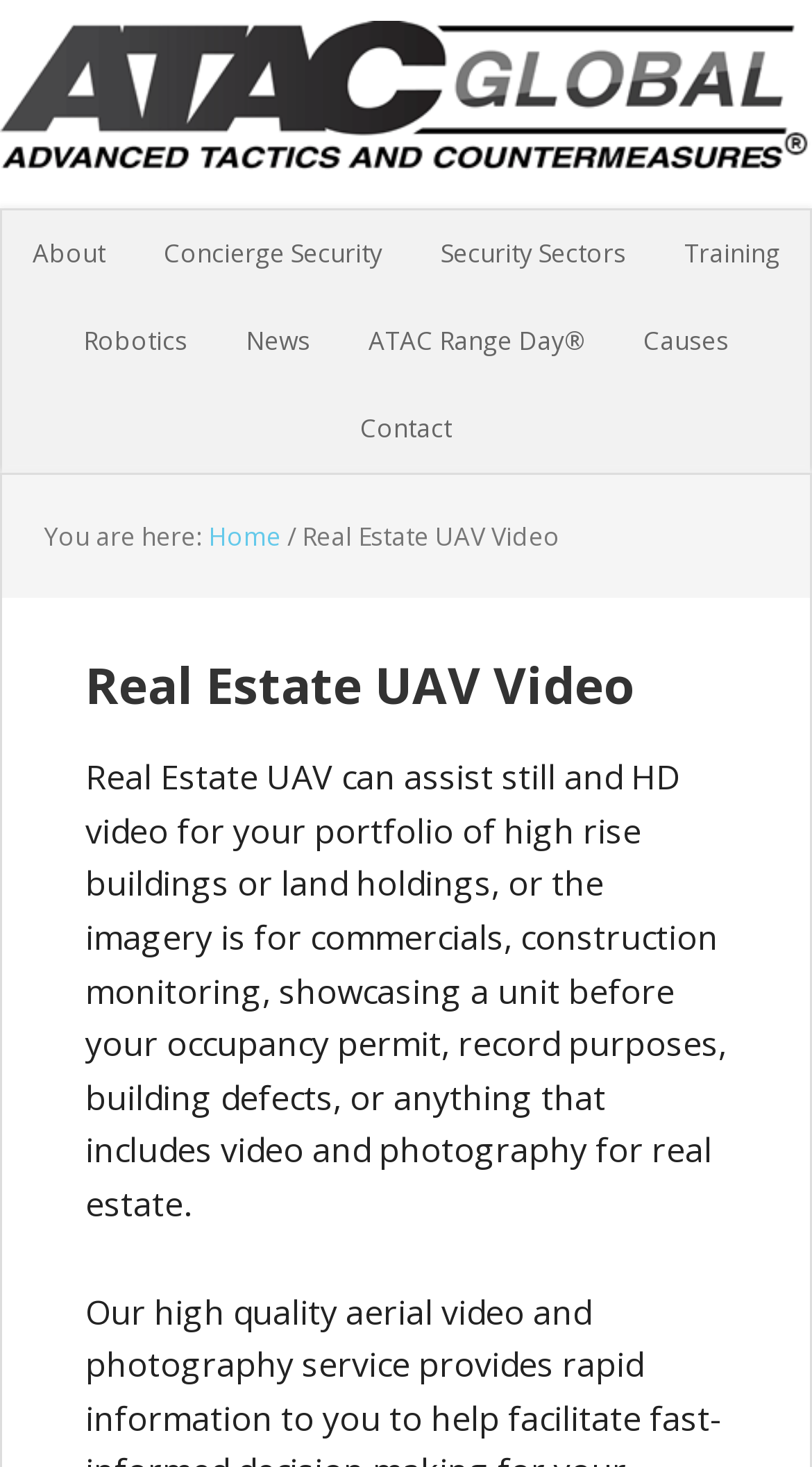Provide your answer in one word or a succinct phrase for the question: 
What is the current page in the breadcrumb?

Real Estate UAV Video